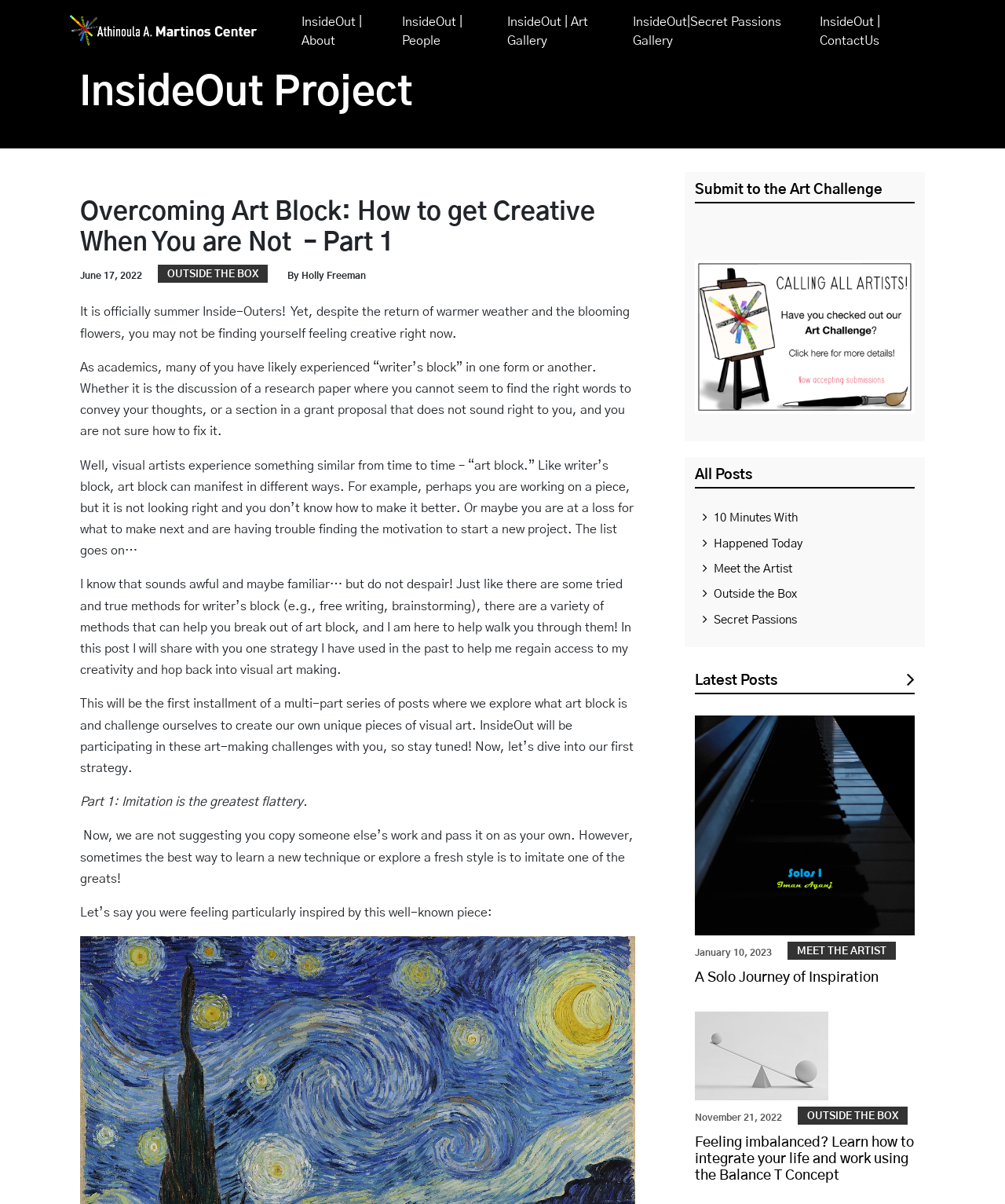Give a concise answer using one word or a phrase to the following question:
What is the purpose of the post?

To help overcome art block